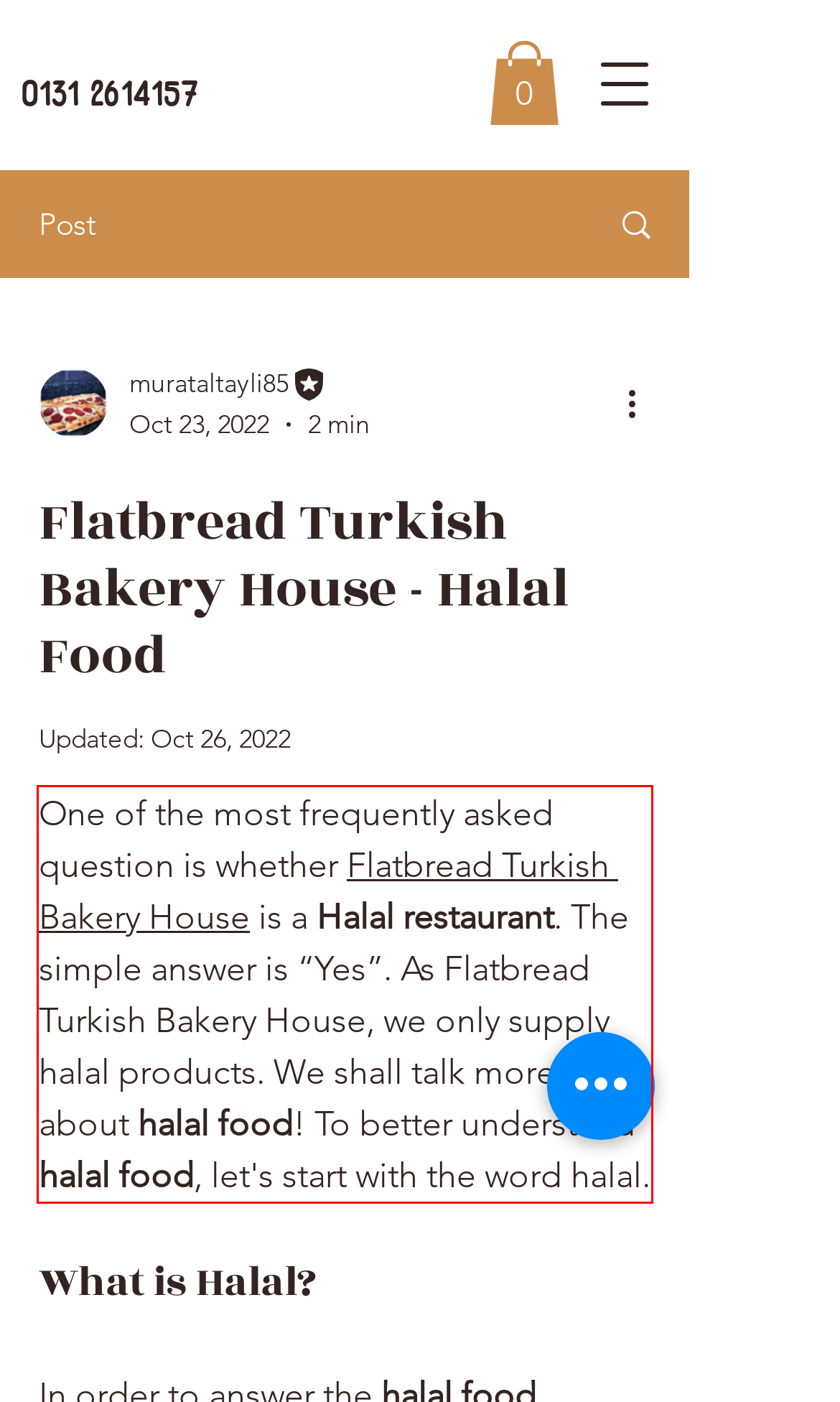In the screenshot of the webpage, find the red bounding box and perform OCR to obtain the text content restricted within this red bounding box.

One of the most frequently asked question is whether Flatbread Turkish Bakery House is a Halal restaurant. The simple answer is “Yes”. As Flatbread Turkish Bakery House, we only supply halal products. We shall talk more about halal food! To better understand halal food, let's start with the word halal.